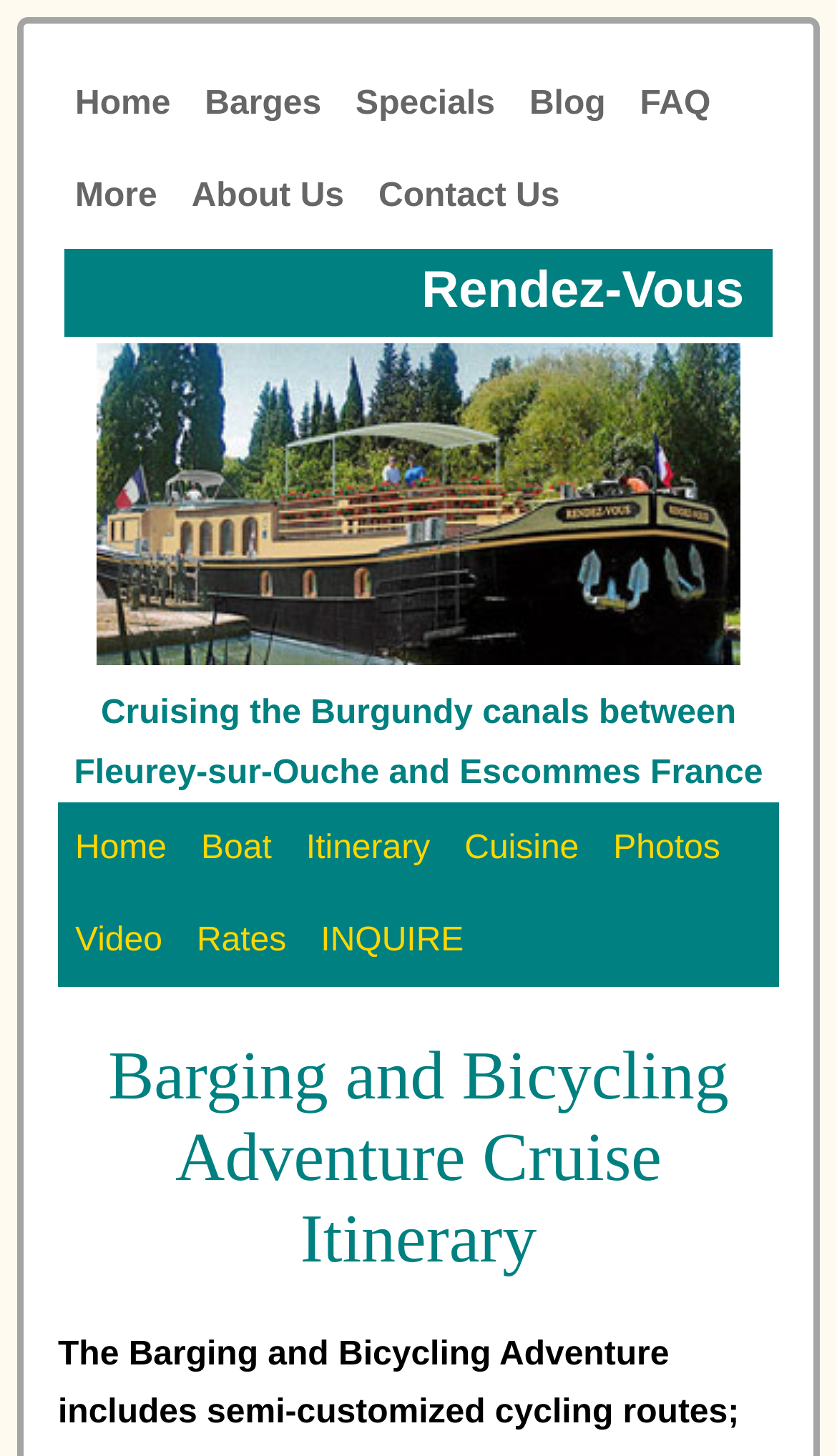Determine the bounding box coordinates for the element that should be clicked to follow this instruction: "check itinerary". The coordinates should be given as four float numbers between 0 and 1, in the format [left, top, right, bottom].

[0.345, 0.551, 0.534, 0.614]